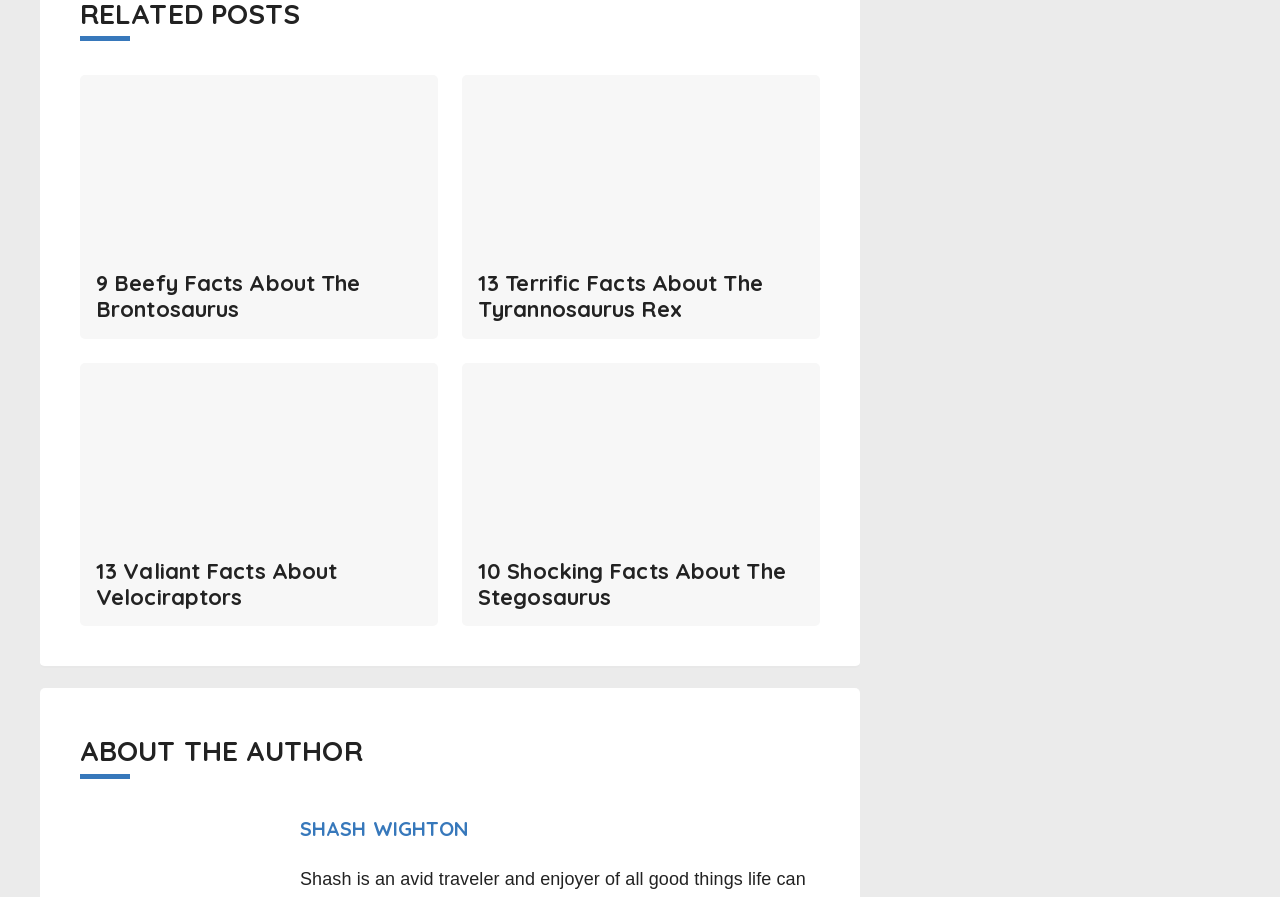How many links to Wikipedia pages are on the webpage?
Look at the image and provide a short answer using one word or a phrase.

16